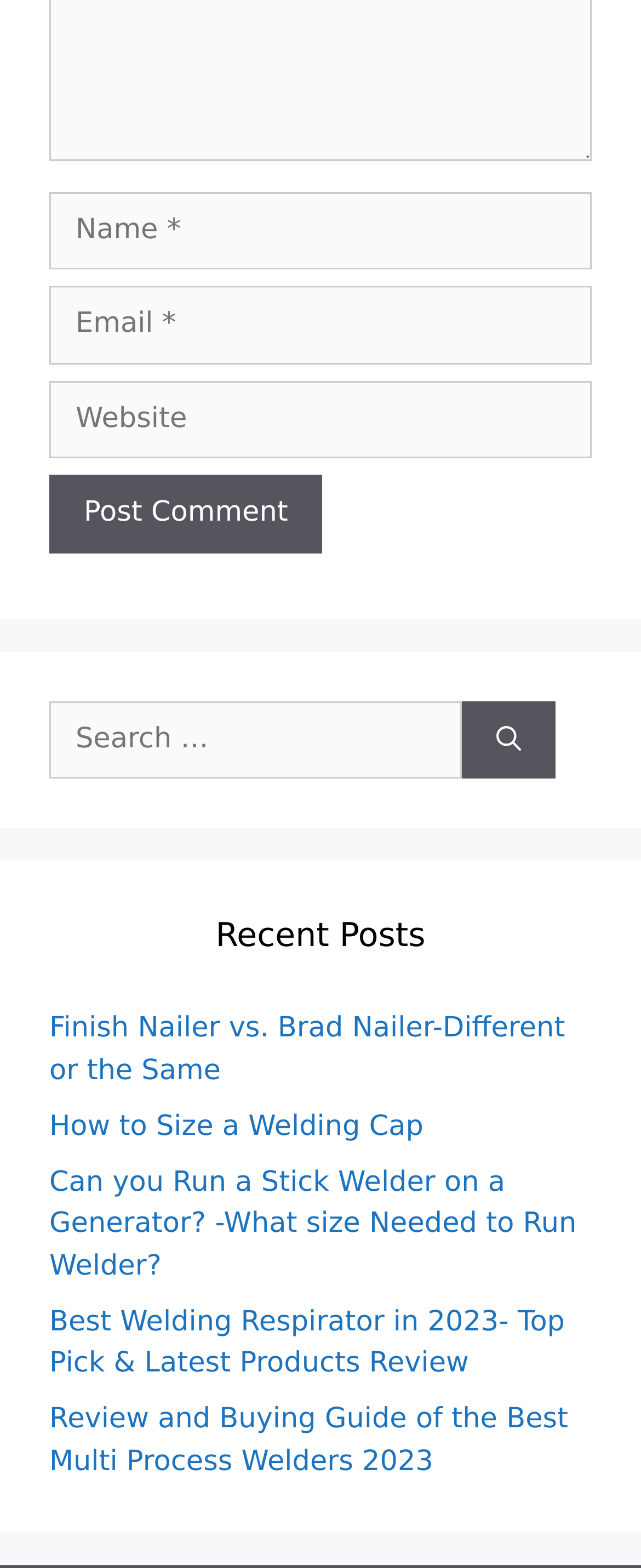What type of content is listed below the search box?
Respond to the question with a well-detailed and thorough answer.

The section below the search box is titled 'Recent Posts' and contains a list of links to individual posts, indicating that it is a list of recent posts on the website.